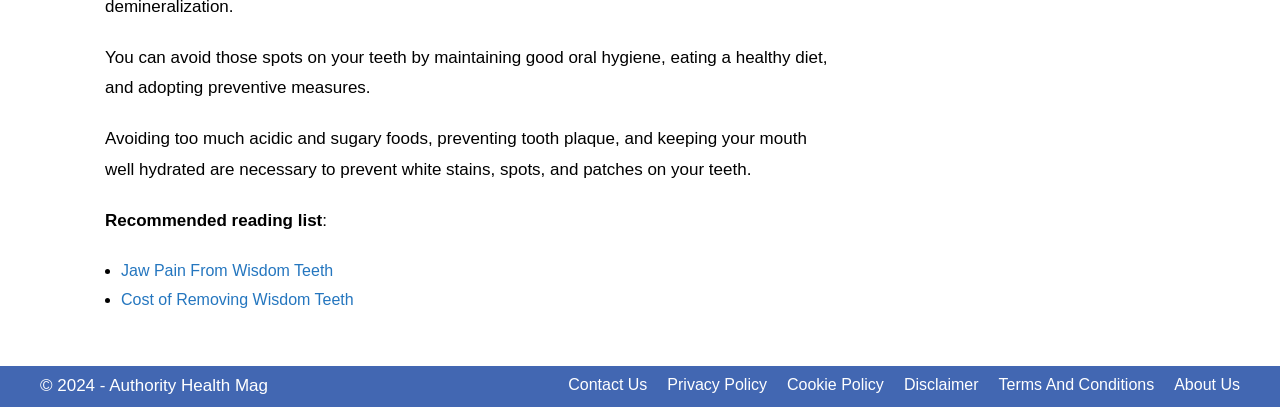Provide the bounding box coordinates of the area you need to click to execute the following instruction: "view the privacy policy".

[0.521, 0.925, 0.599, 0.967]